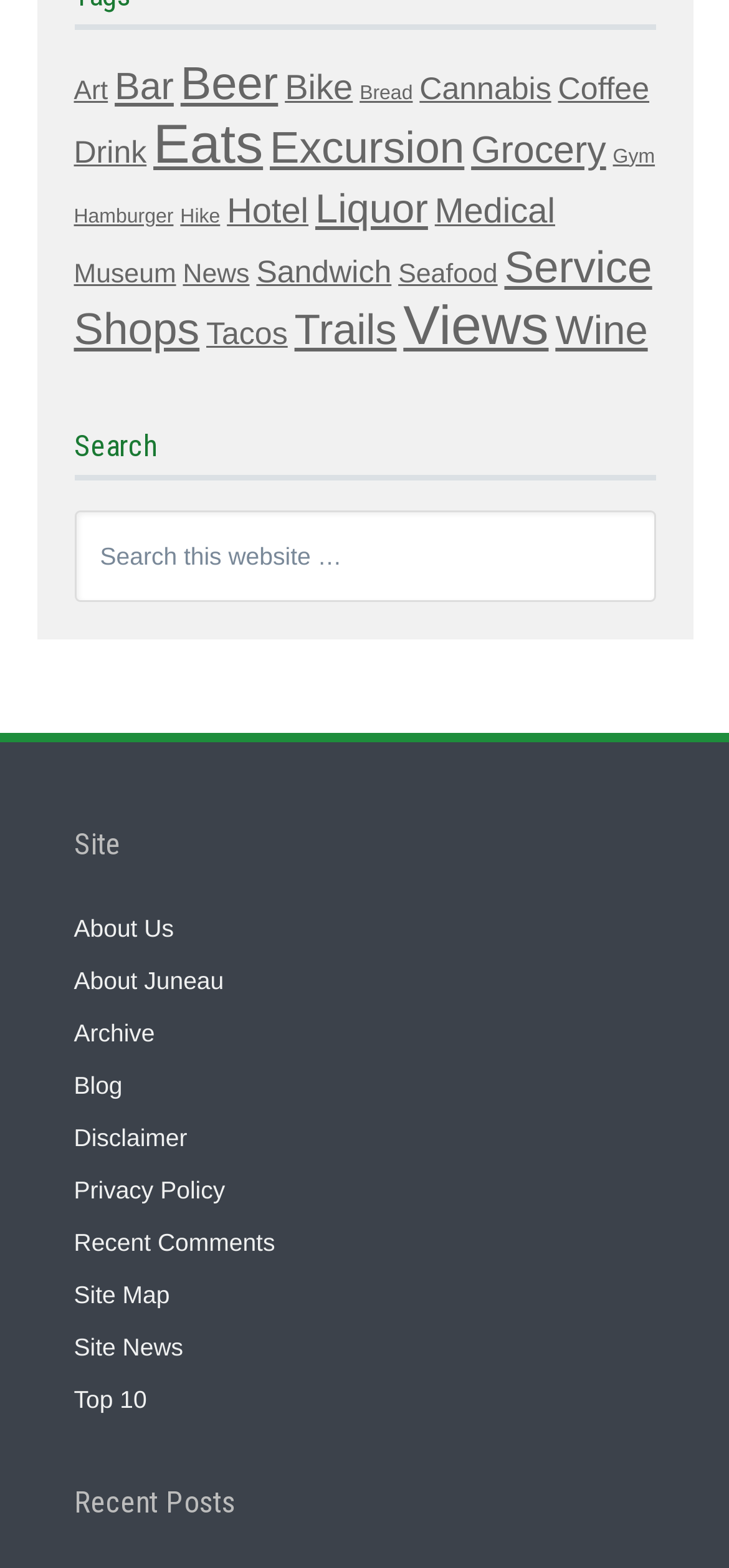Identify the bounding box coordinates of the clickable region required to complete the instruction: "Search for EU social media channels". The coordinates should be given as four float numbers within the range of 0 and 1, i.e., [left, top, right, bottom].

None